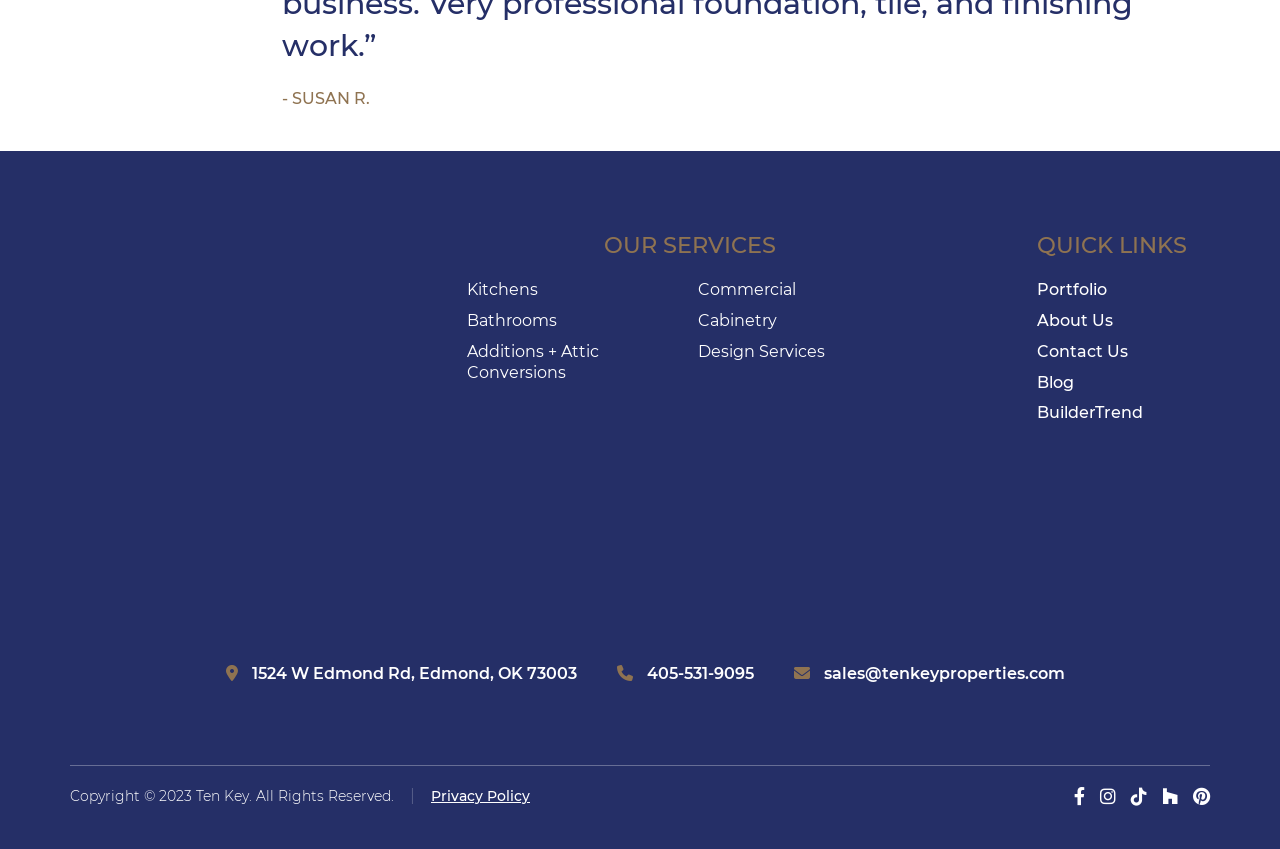What is the copyright year?
Based on the image, answer the question in a detailed manner.

The copyright year is obtained from the StaticText 'Copyright © 2023 Ten Key. All Rights Reserved.', which suggests that the copyright year is 2023.